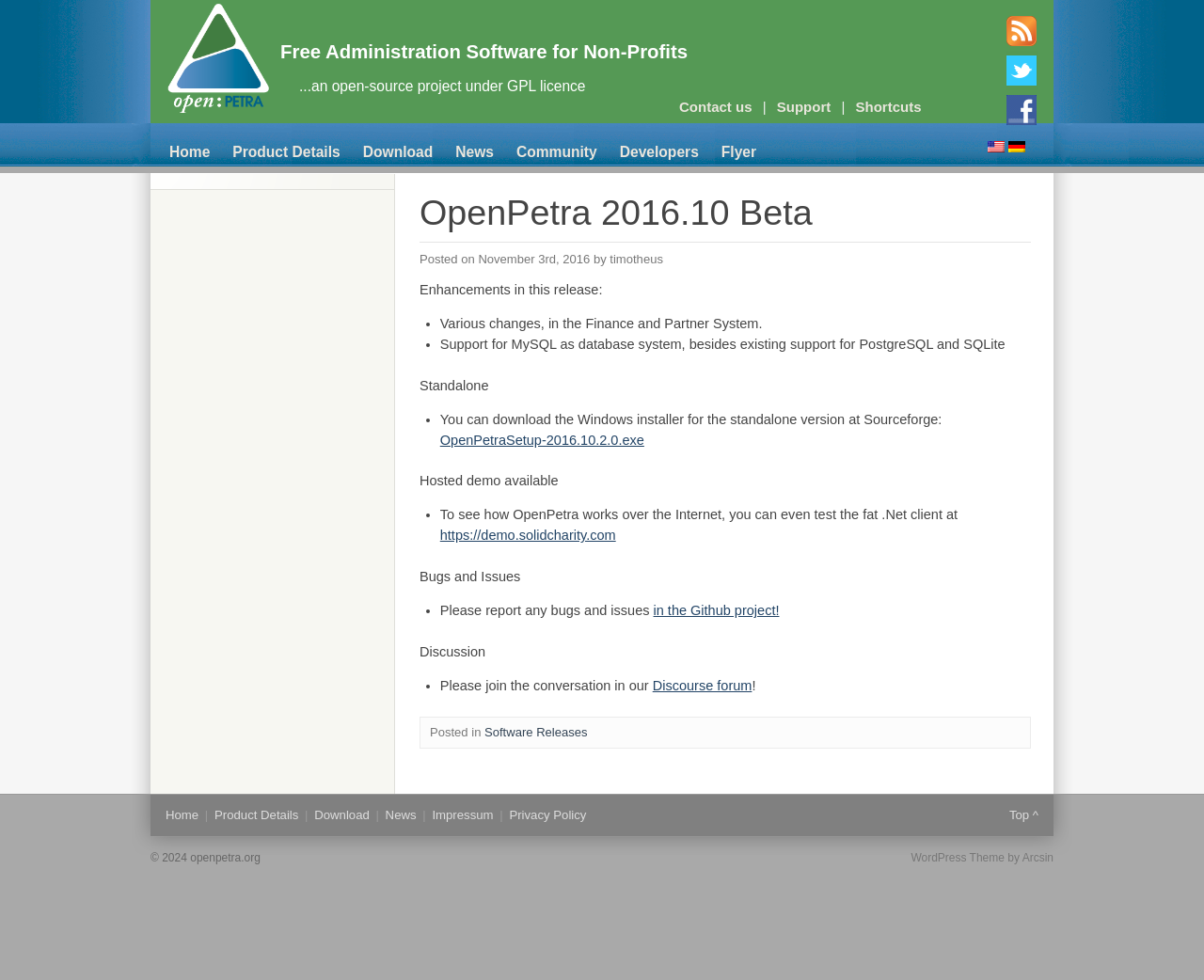Please determine the bounding box coordinates of the element's region to click for the following instruction: "Download OpenPetraSetup-2016.10.2.0.exe".

[0.365, 0.441, 0.535, 0.456]